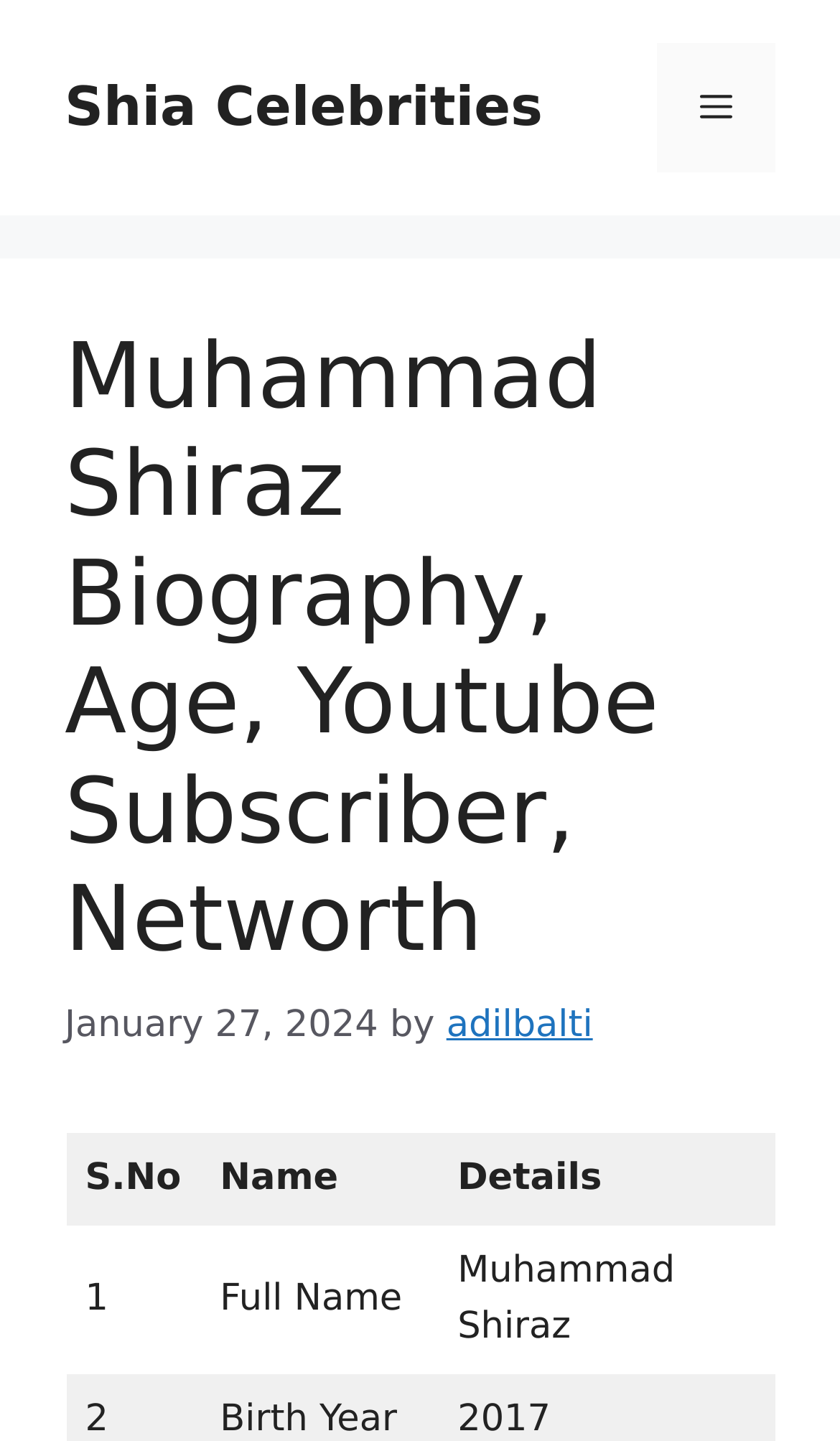Answer the following query with a single word or phrase:
What is the name of the author of the biography?

adilbalti